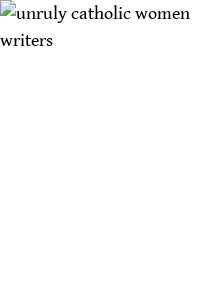Reply to the question with a brief word or phrase: In what year was the anthology published?

2013